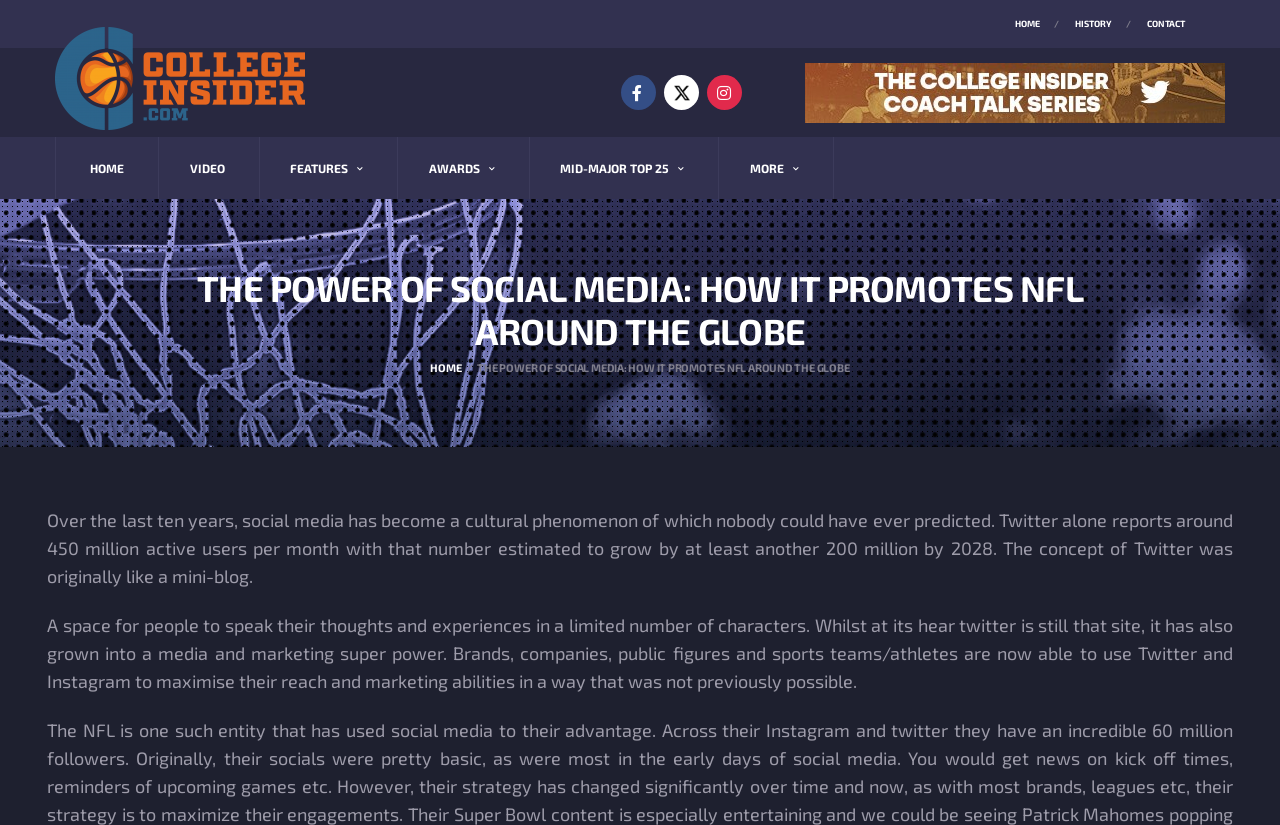Provide your answer in a single word or phrase: 
What is the name of the website?

Collegeinsider